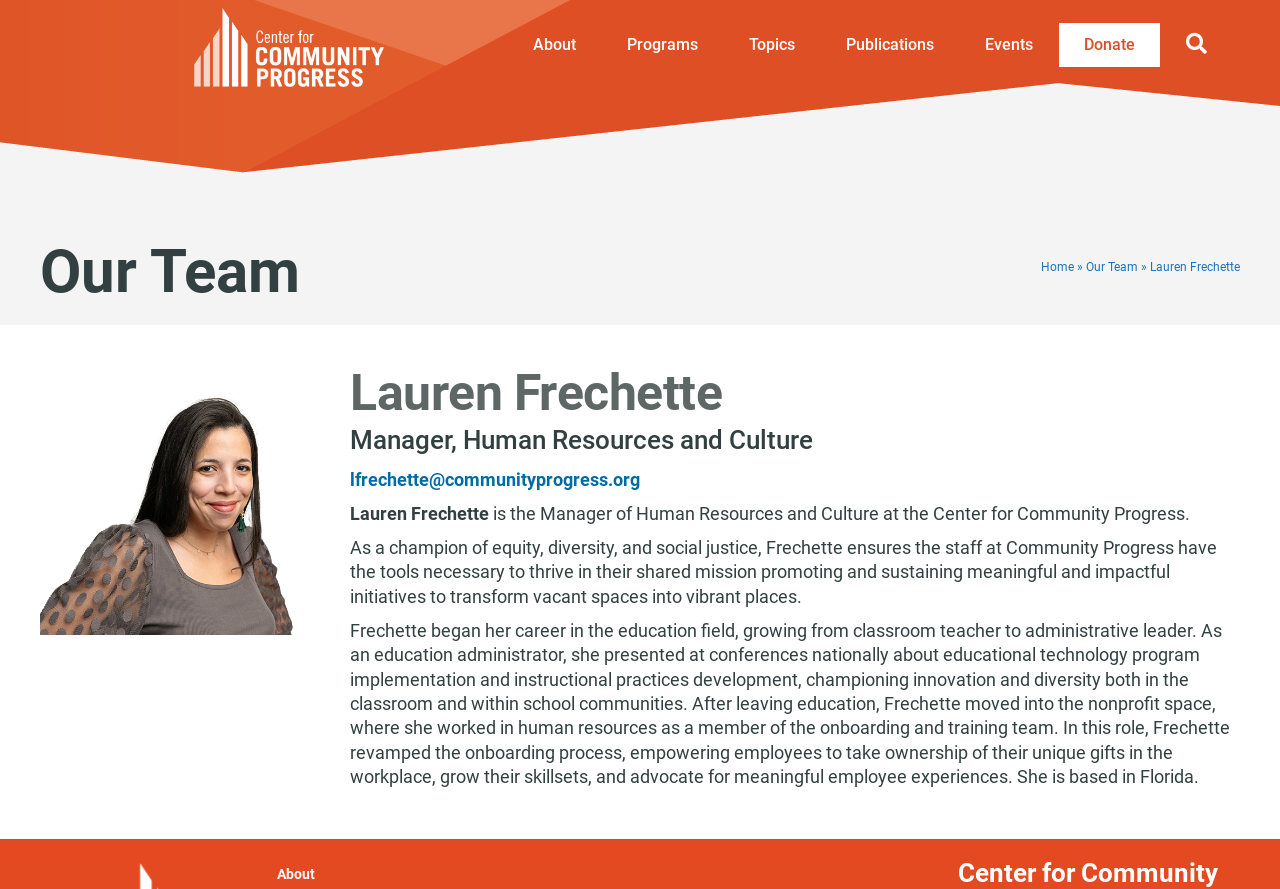Given the description of a UI element: "Our Team", identify the bounding box coordinates of the matching element in the webpage screenshot.

[0.848, 0.292, 0.889, 0.308]